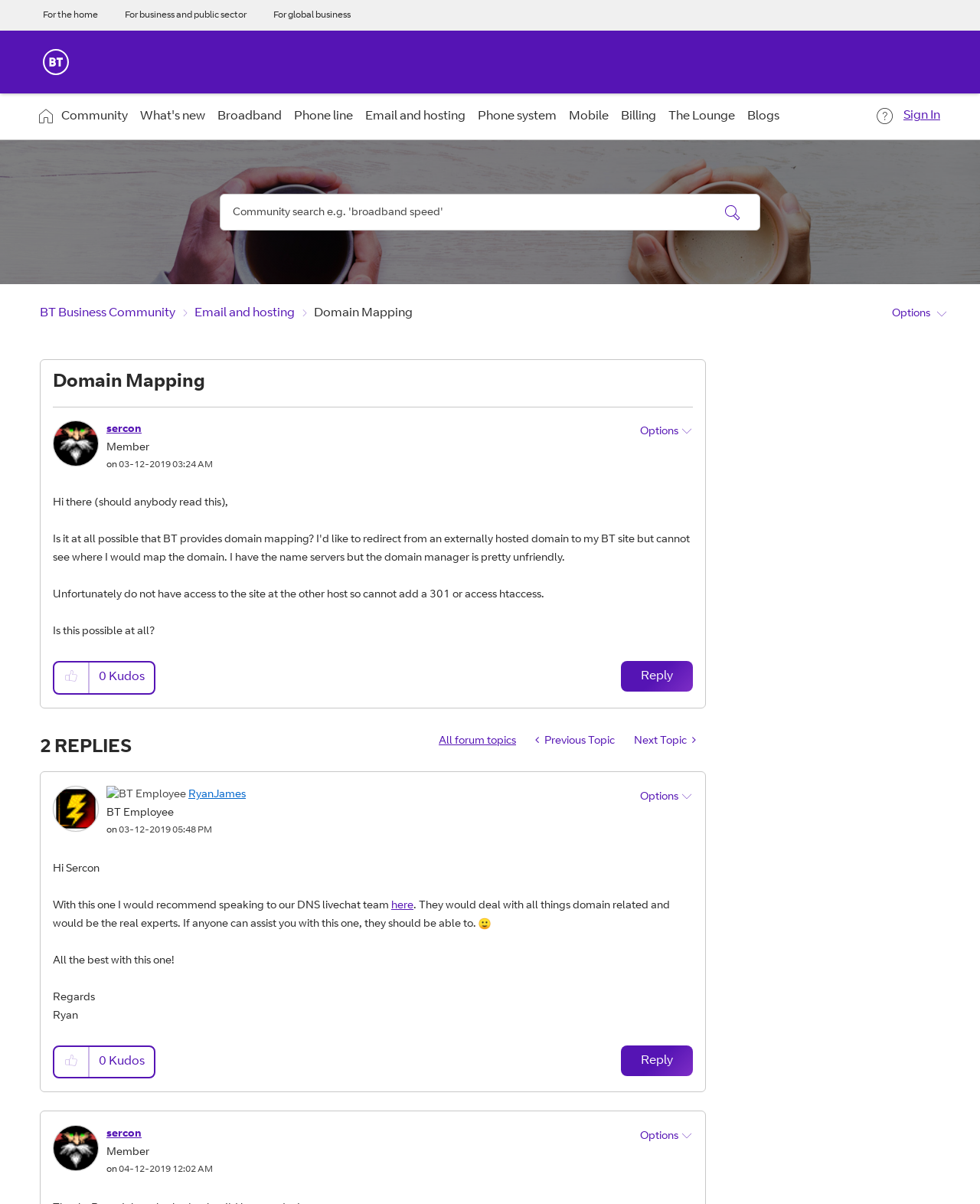Could you provide the bounding box coordinates for the portion of the screen to click to complete this instruction: "Sign in to your account"?

[0.922, 0.088, 0.959, 0.105]